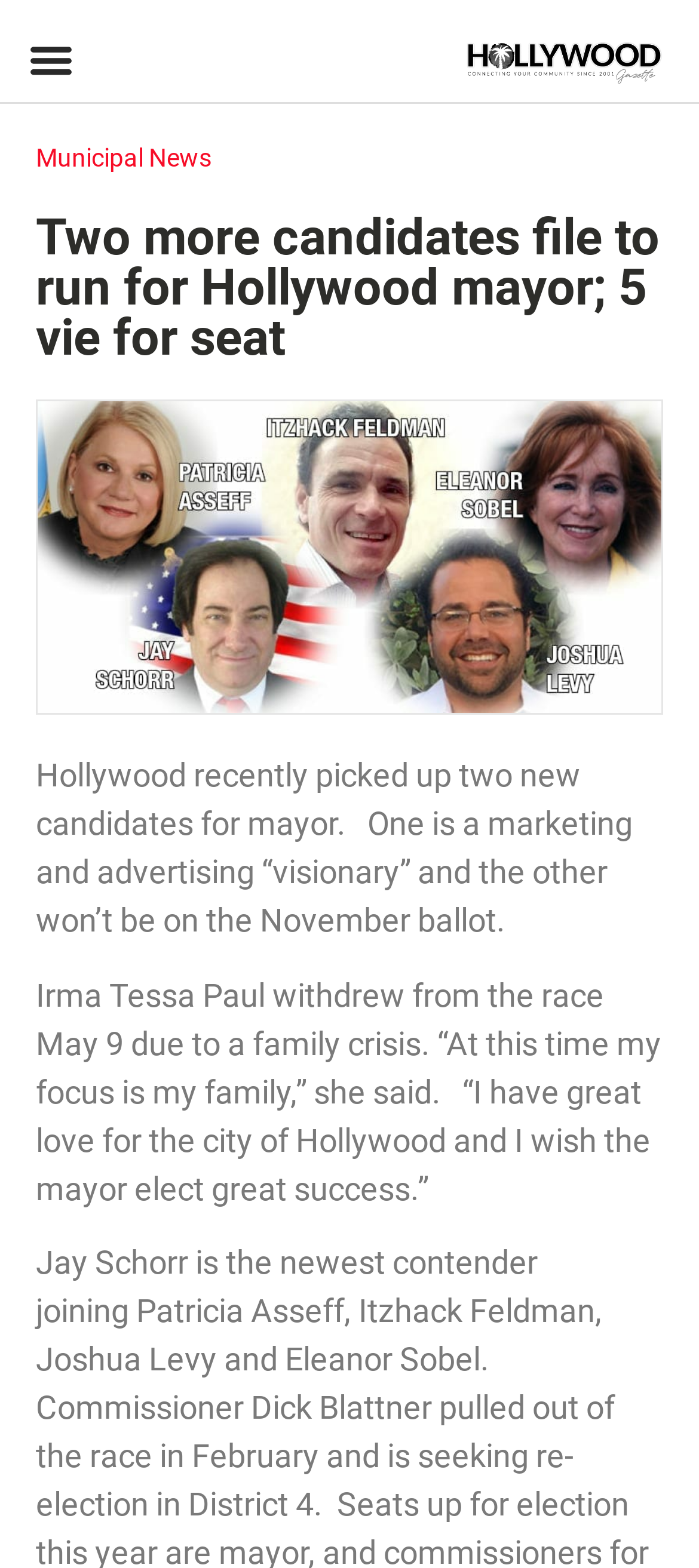Provide an in-depth caption for the elements present on the webpage.

The webpage appears to be a news article about the mayoral election in Hollywood. At the top left corner, there is a button labeled "Menu Toggle". Next to it, on the top right corner, is an image of the "Hollywood Gazette" logo. Below the logo, there is a link to "Municipal News" on the left side of the page.

The main content of the page is headed by a title "Two more candidates file to run for Hollywood mayor; 5 vie for seat", which is centered at the top of the page. Below the title, there is an image related to the mayor election. 

The article begins with a paragraph stating that Hollywood has two new candidates for mayor, one being a marketing and advertising "visionary" and the other not being on the November ballot. This paragraph is positioned below the image and takes up most of the page's width. 

Following this paragraph, there is another paragraph that discusses Irma Tessa Paul's withdrawal from the race due to a family crisis. This paragraph is positioned below the first one and also spans most of the page's width.